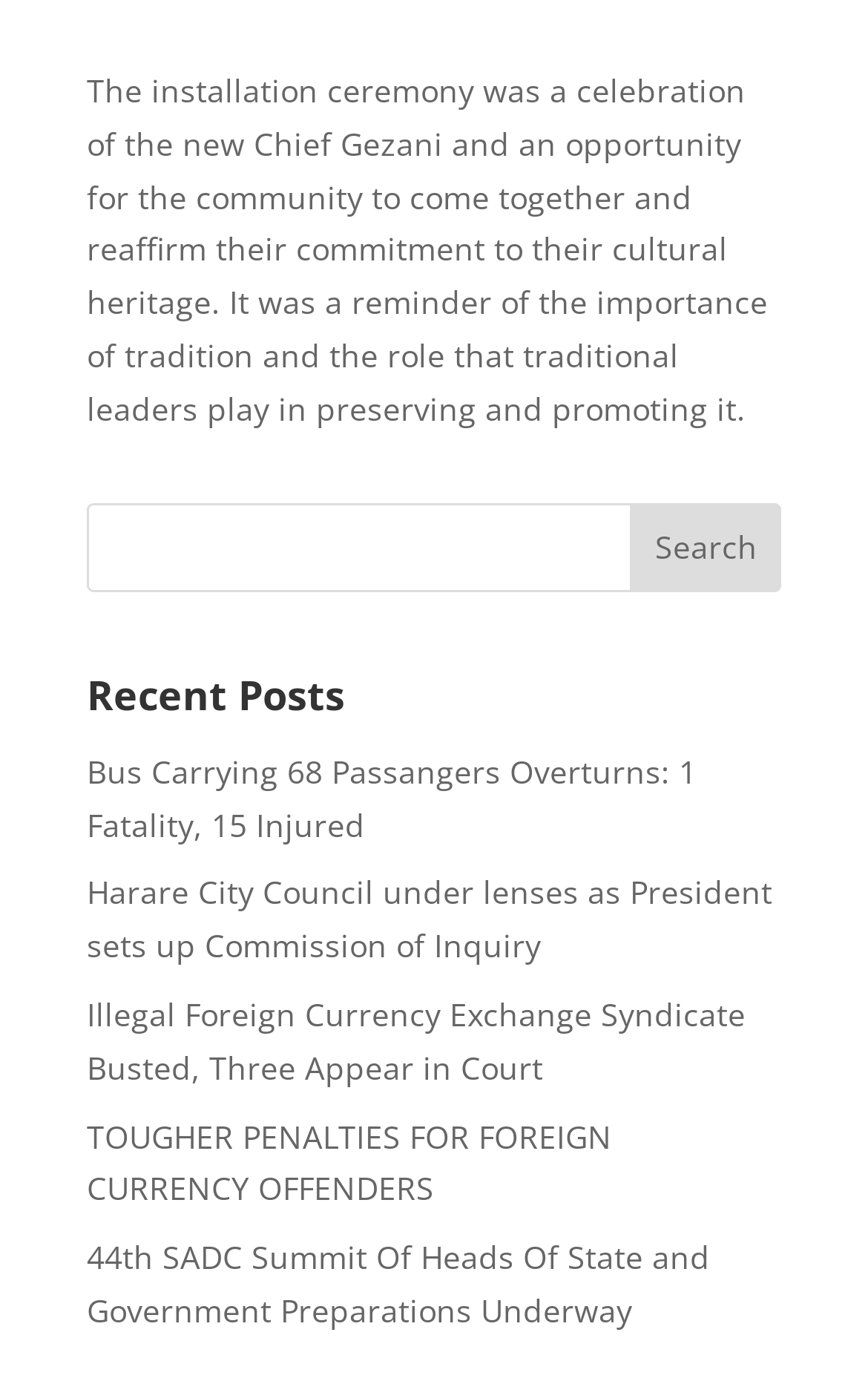Given the element description: "value="Search"", predict the bounding box coordinates of the UI element it refers to, using four float numbers between 0 and 1, i.e., [left, top, right, bottom].

[0.727, 0.363, 0.9, 0.427]